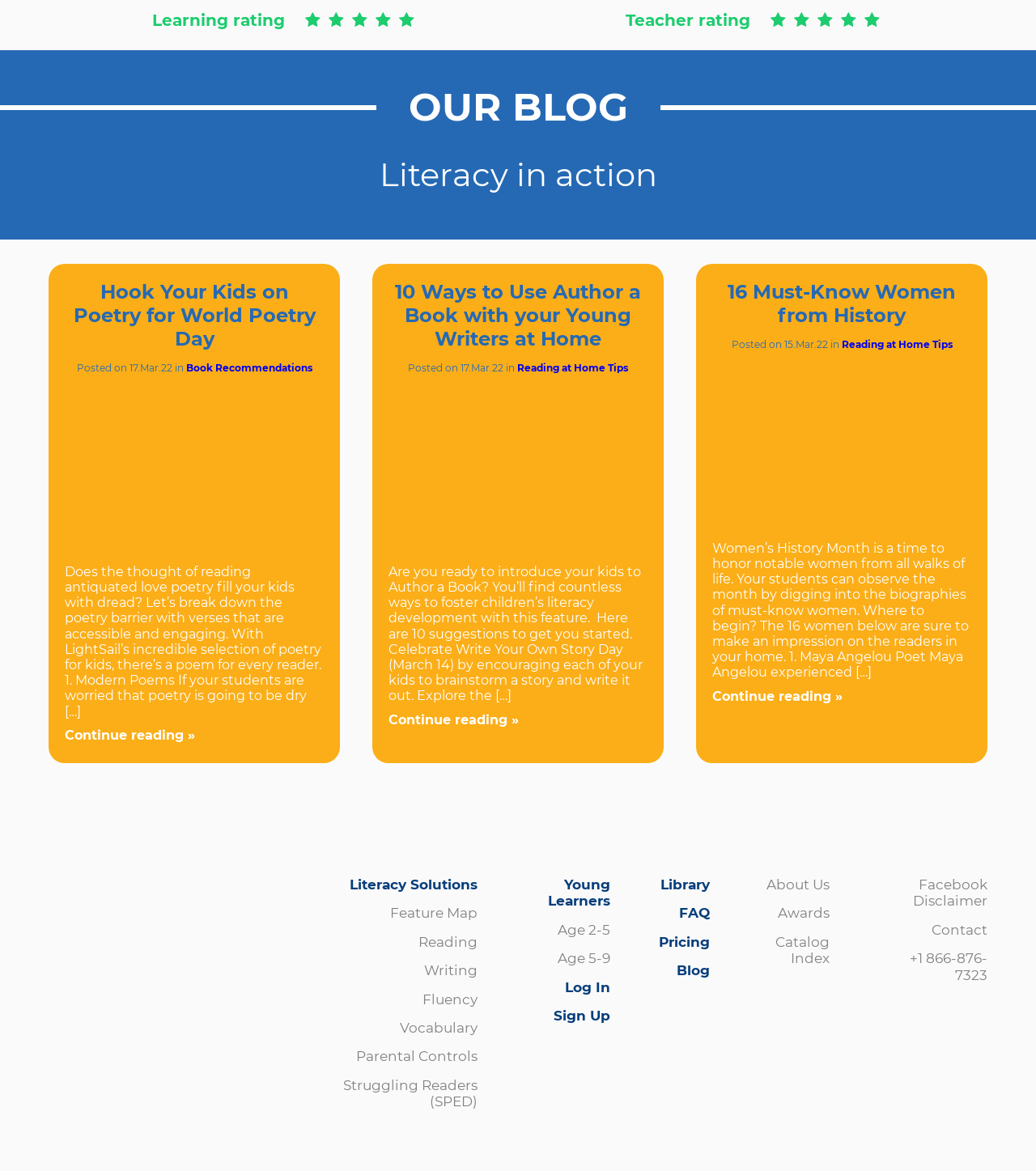With reference to the image, please provide a detailed answer to the following question: What is the name of the feature mentioned in the second blog post?

The name of the feature mentioned in the second blog post can be found in the title '10 Ways to Use Author a Book with your Young Writers at Home' and the content of the post, which discusses ways to use this feature to foster children's literacy development.